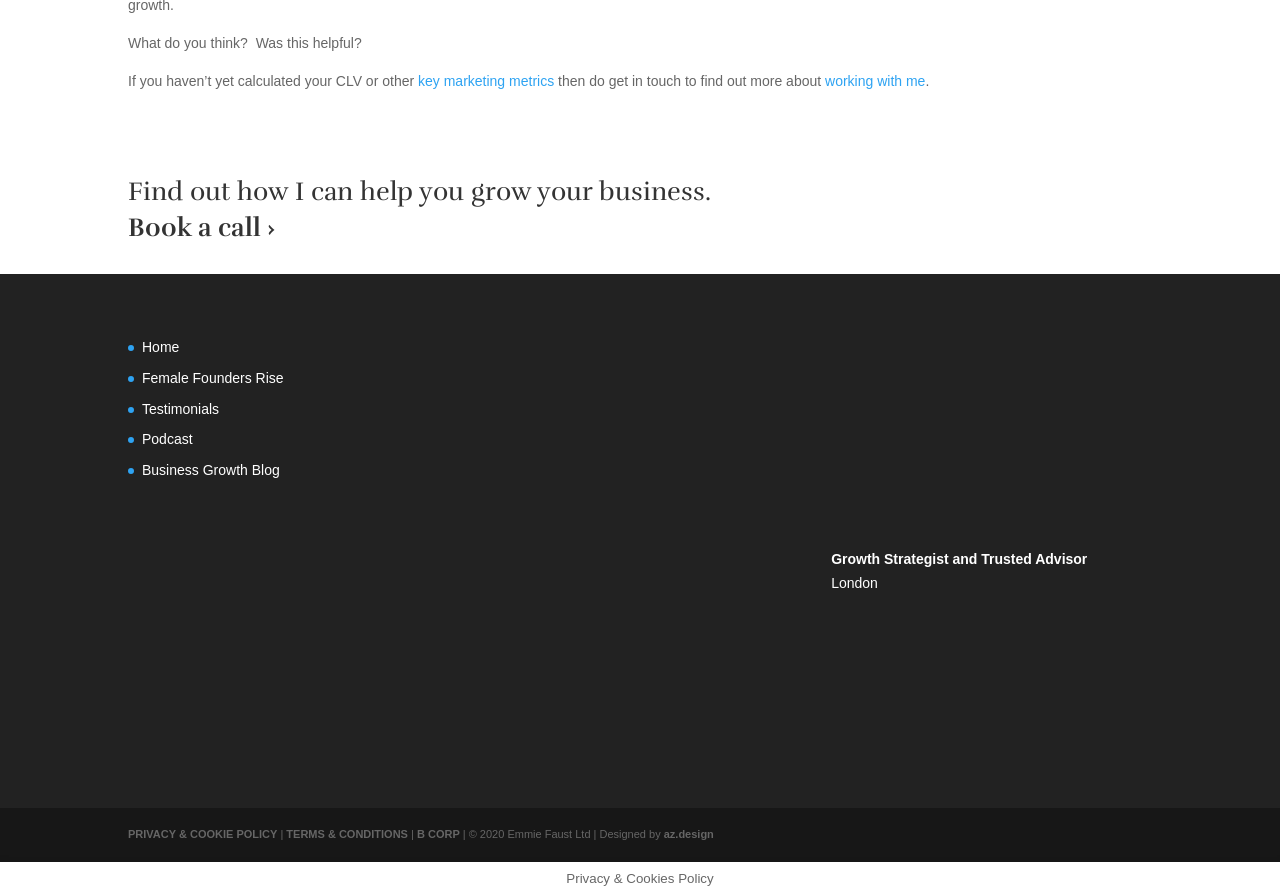What is the name of the company?
Could you give a comprehensive explanation in response to this question?

The StaticText element with the text '| © 2020 Emmie Faust Ltd | Designed by' at coordinates [0.359, 0.924, 0.519, 0.938] indicates that the company name is Emmie Faust Ltd.